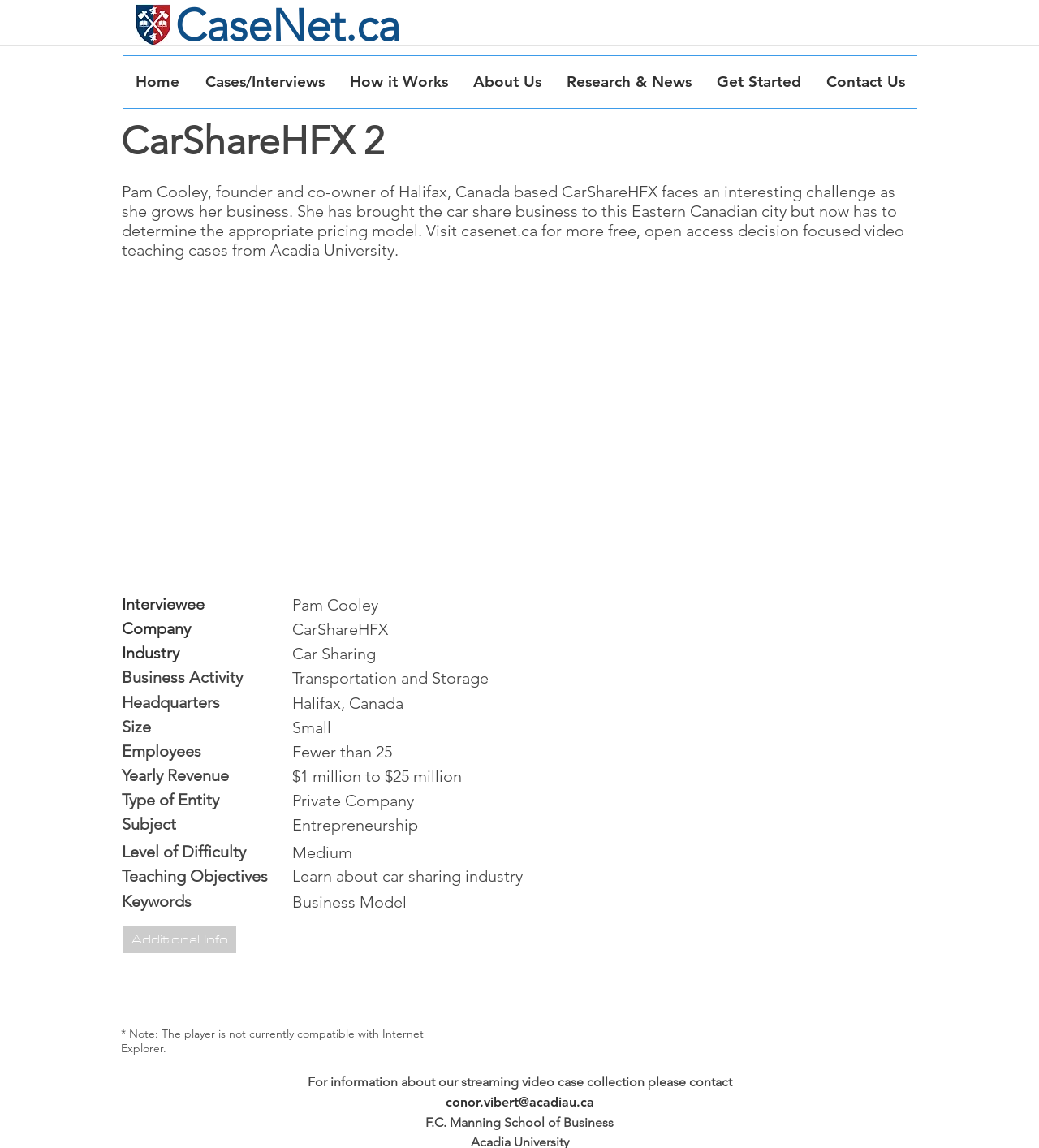Please provide a comprehensive response to the question based on the details in the image: Where is the headquarters of CarShareHFX?

The headquarters of CarShareHFX can be found in the StaticText element with the text 'Halifax, Canada' which is located under the 'Headquarters' label.